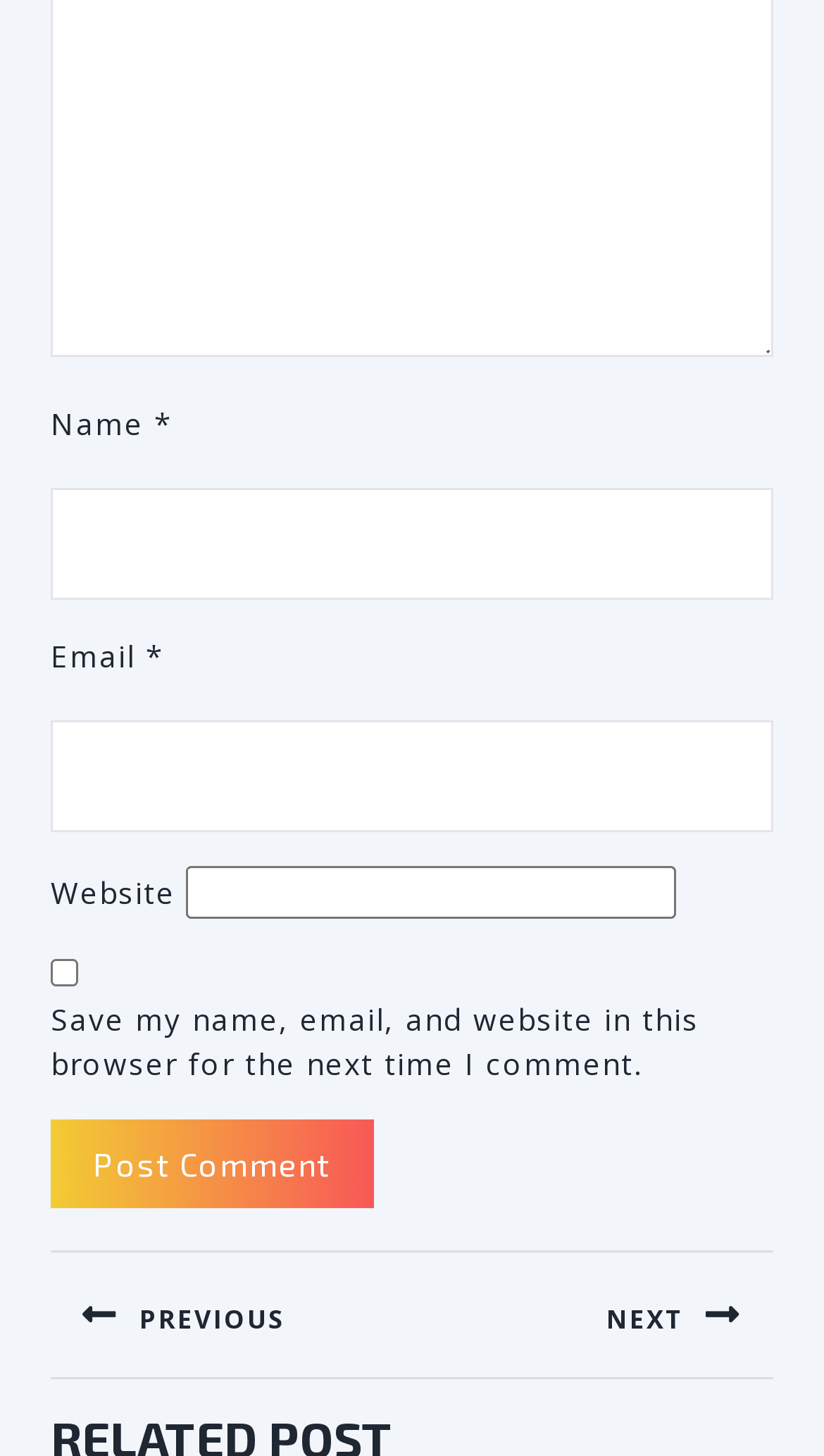Using the elements shown in the image, answer the question comprehensively: How many links are there in the post navigation section?

There are two links in the post navigation section, one labeled 'Previous post:' and the other labeled 'Next post:', which are indicated by the link elements with these texts.